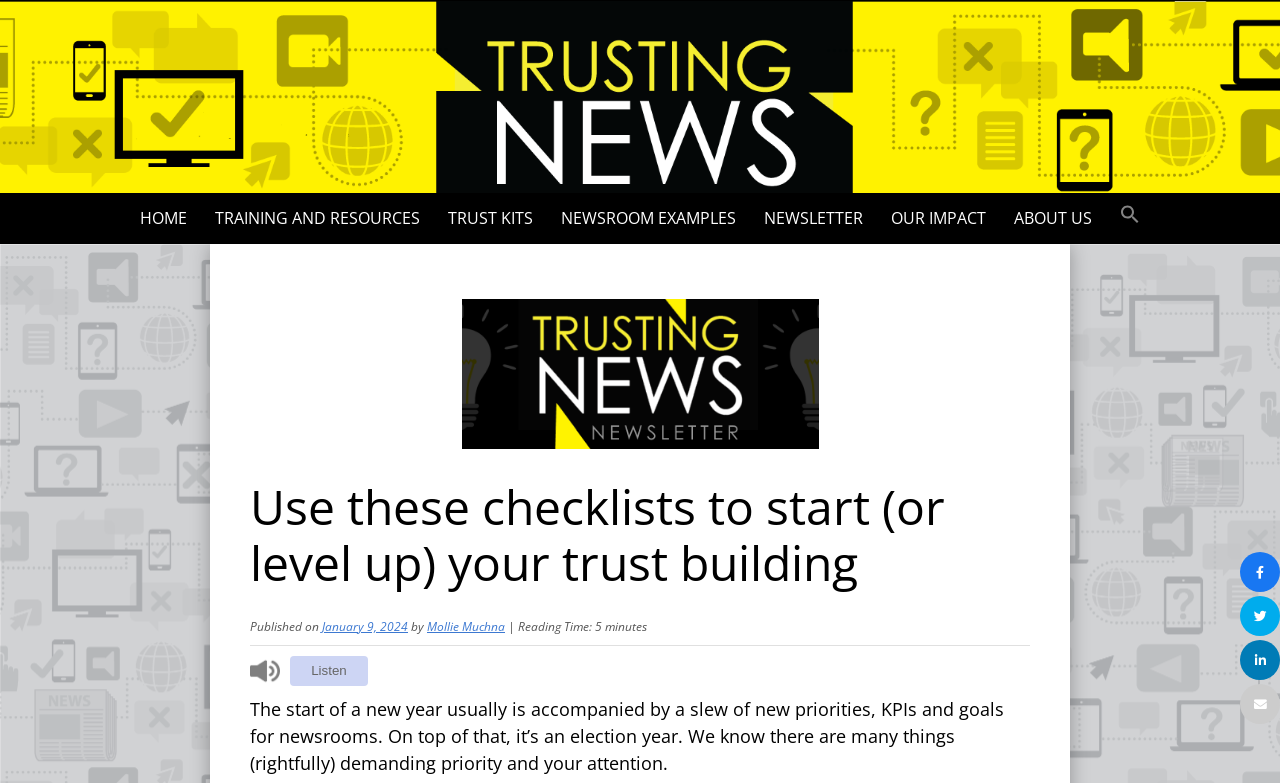Determine the bounding box coordinates of the UI element described by: "January 9, 2024February 8, 2024".

[0.252, 0.789, 0.319, 0.81]